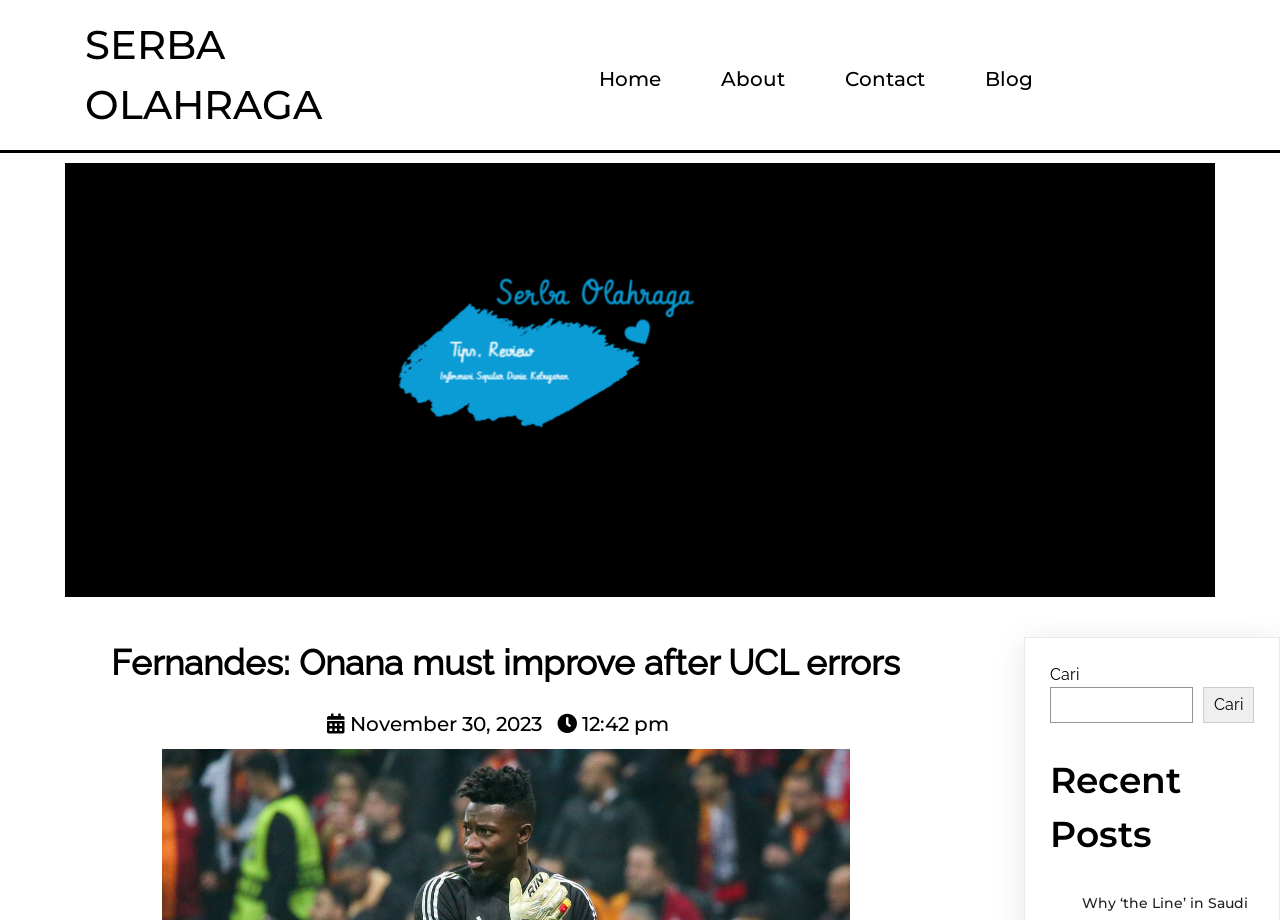From the screenshot, find the bounding box of the UI element matching this description: "November 30, 2023". Supply the bounding box coordinates in the form [left, top, right, bottom], each a float between 0 and 1.

[0.256, 0.774, 0.423, 0.8]